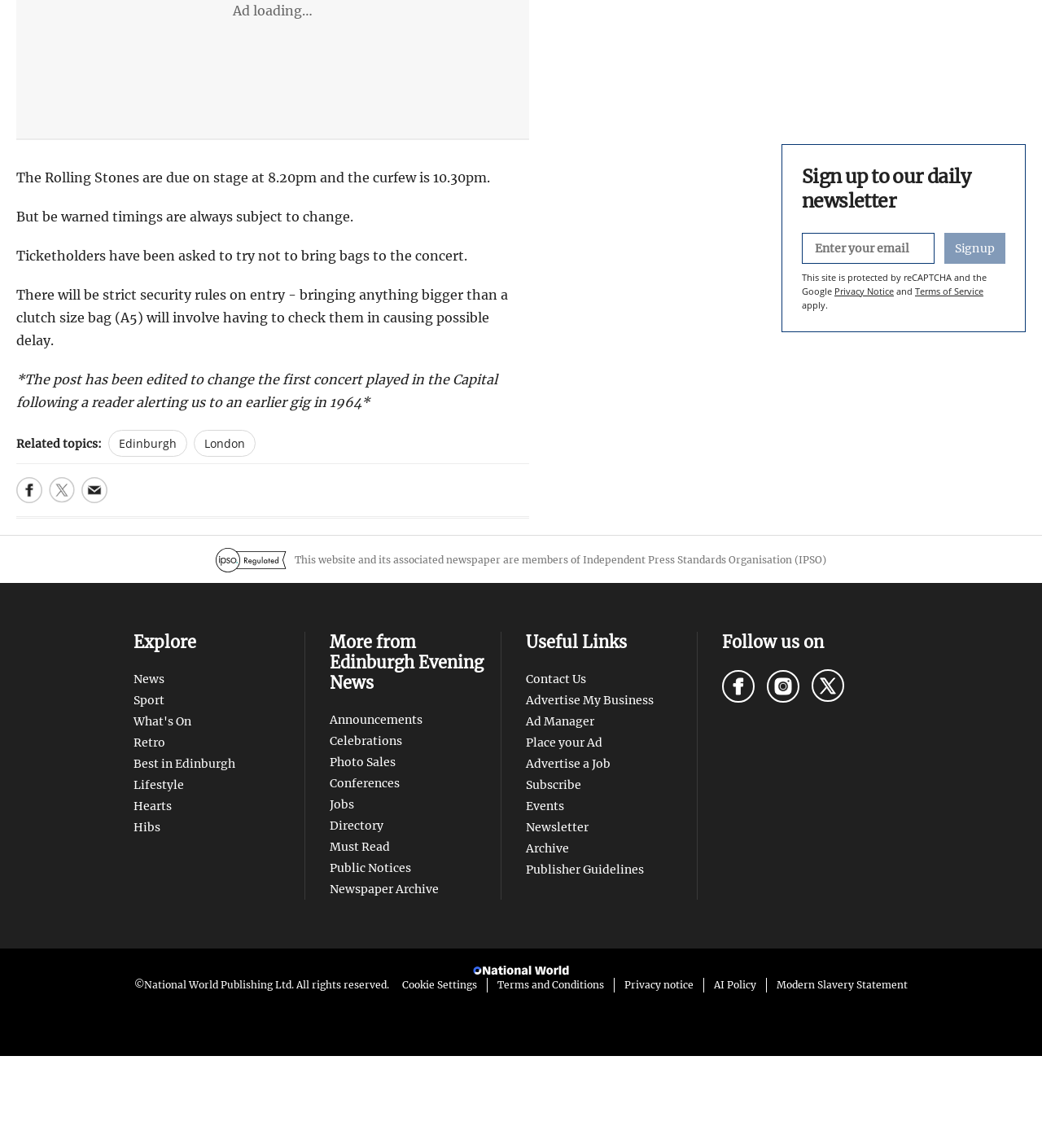Bounding box coordinates must be specified in the format (top-left x, top-left y, bottom-right x, bottom-right y). All values should be floating point numbers between 0 and 1. What are the bounding box coordinates of the UI element described as: aria-label="Share to Twitter"

[0.047, 0.254, 0.072, 0.277]